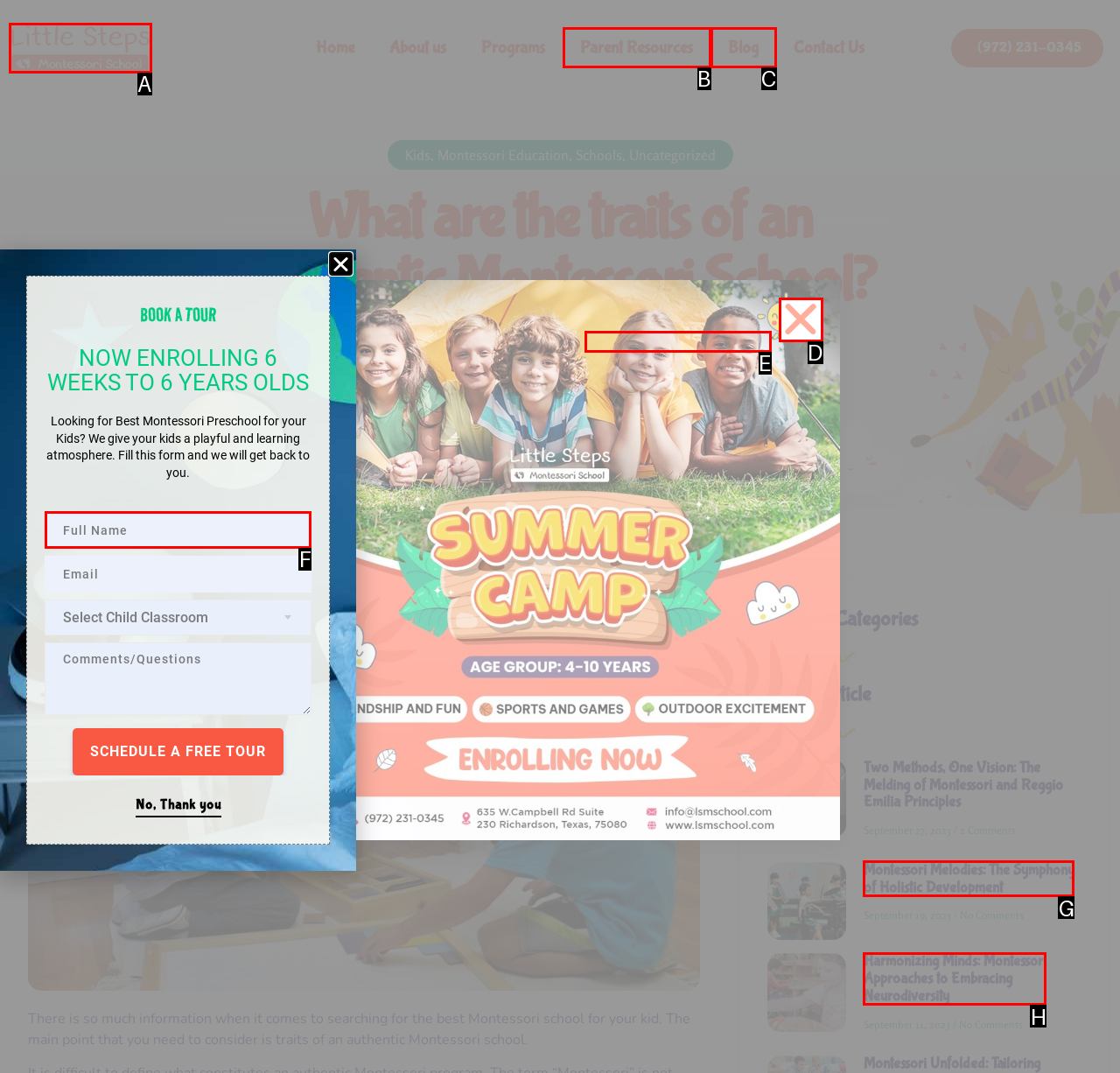Choose the letter of the option you need to click to Fill in the 'Full Name' textbox. Answer with the letter only.

F